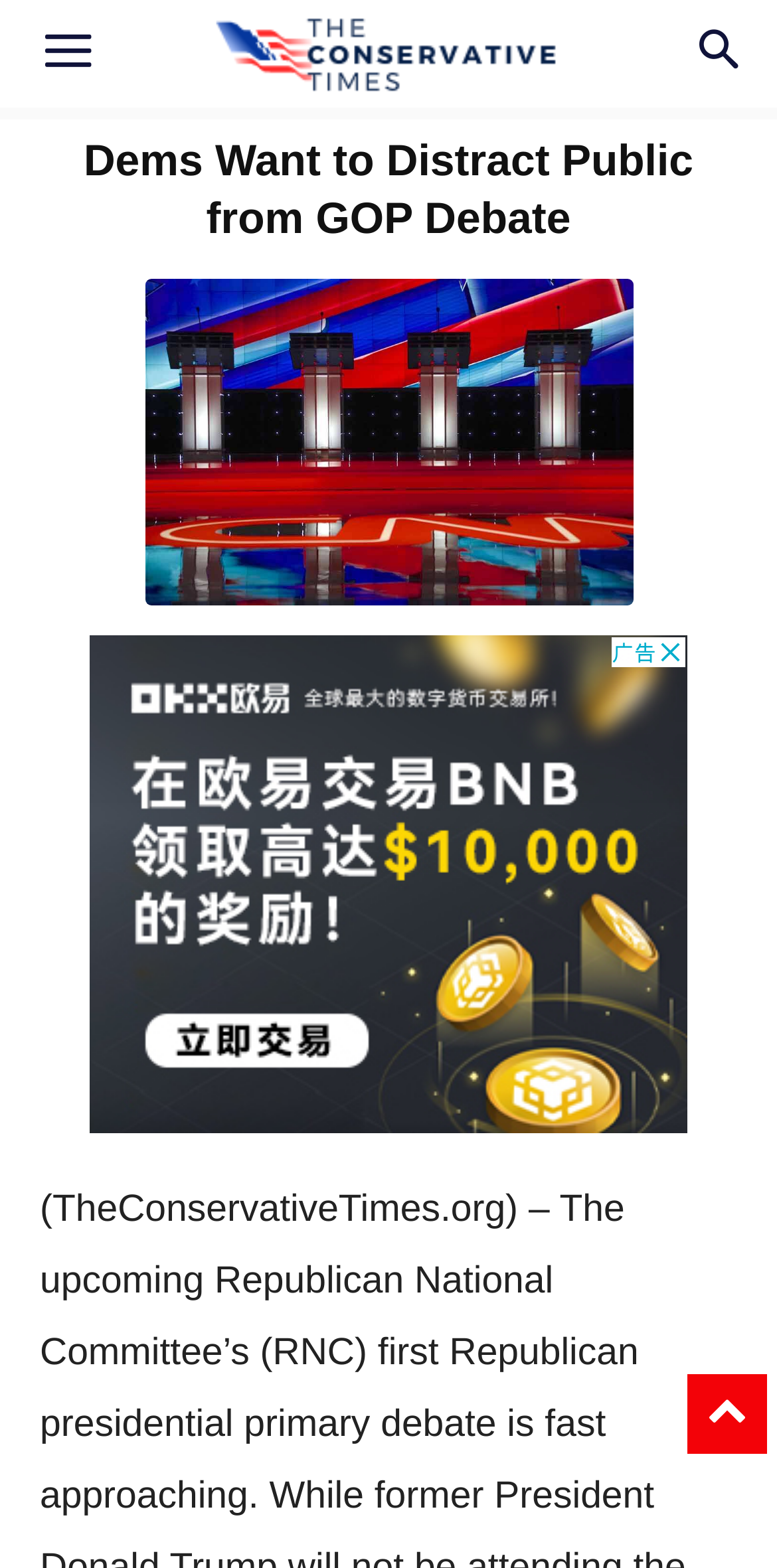Is the webpage focused on a specific topic?
Answer the question based on the image using a single word or a brief phrase.

Yes